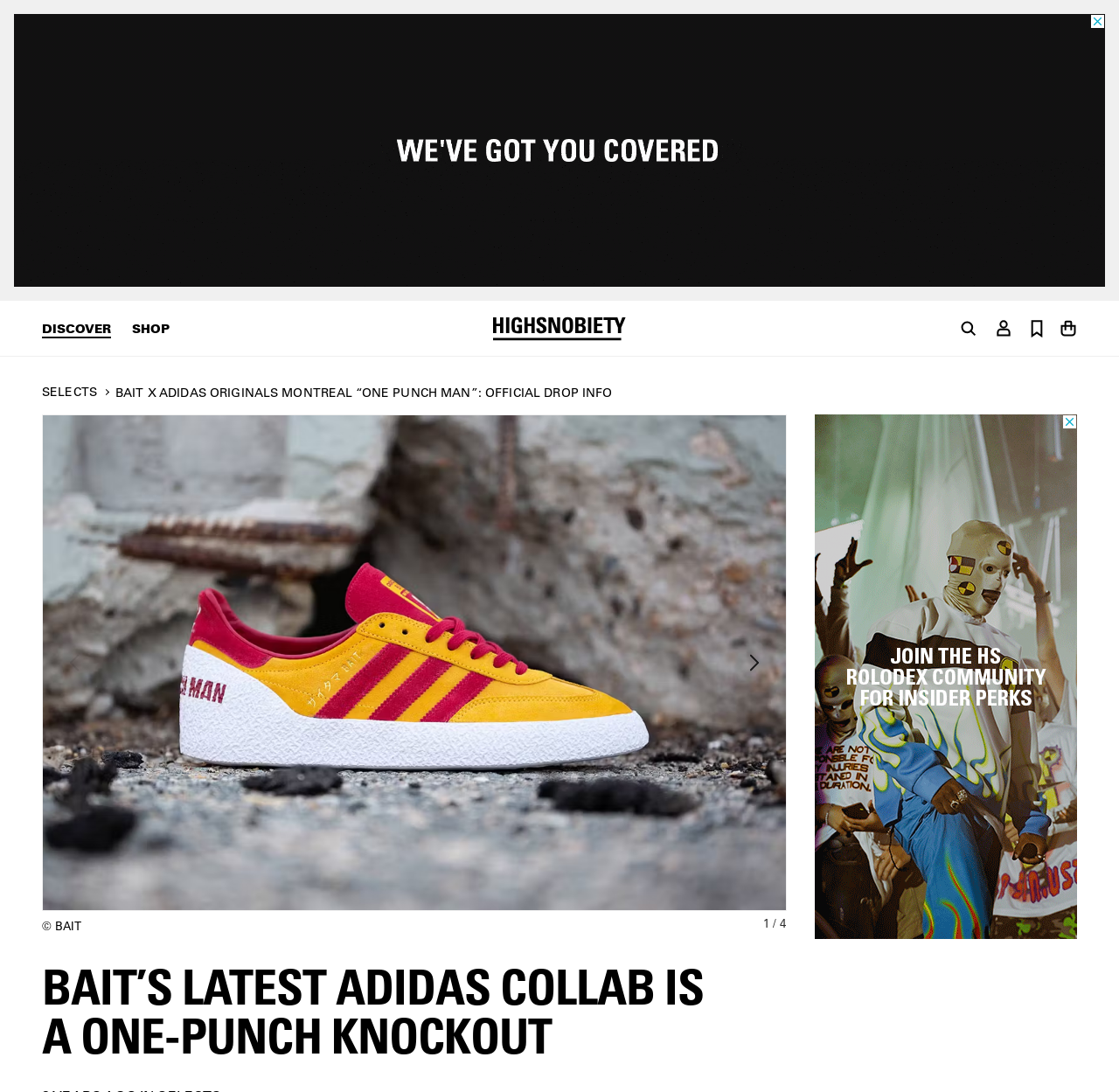Specify the bounding box coordinates of the area that needs to be clicked to achieve the following instruction: "Go to search".

[0.858, 0.293, 0.873, 0.309]